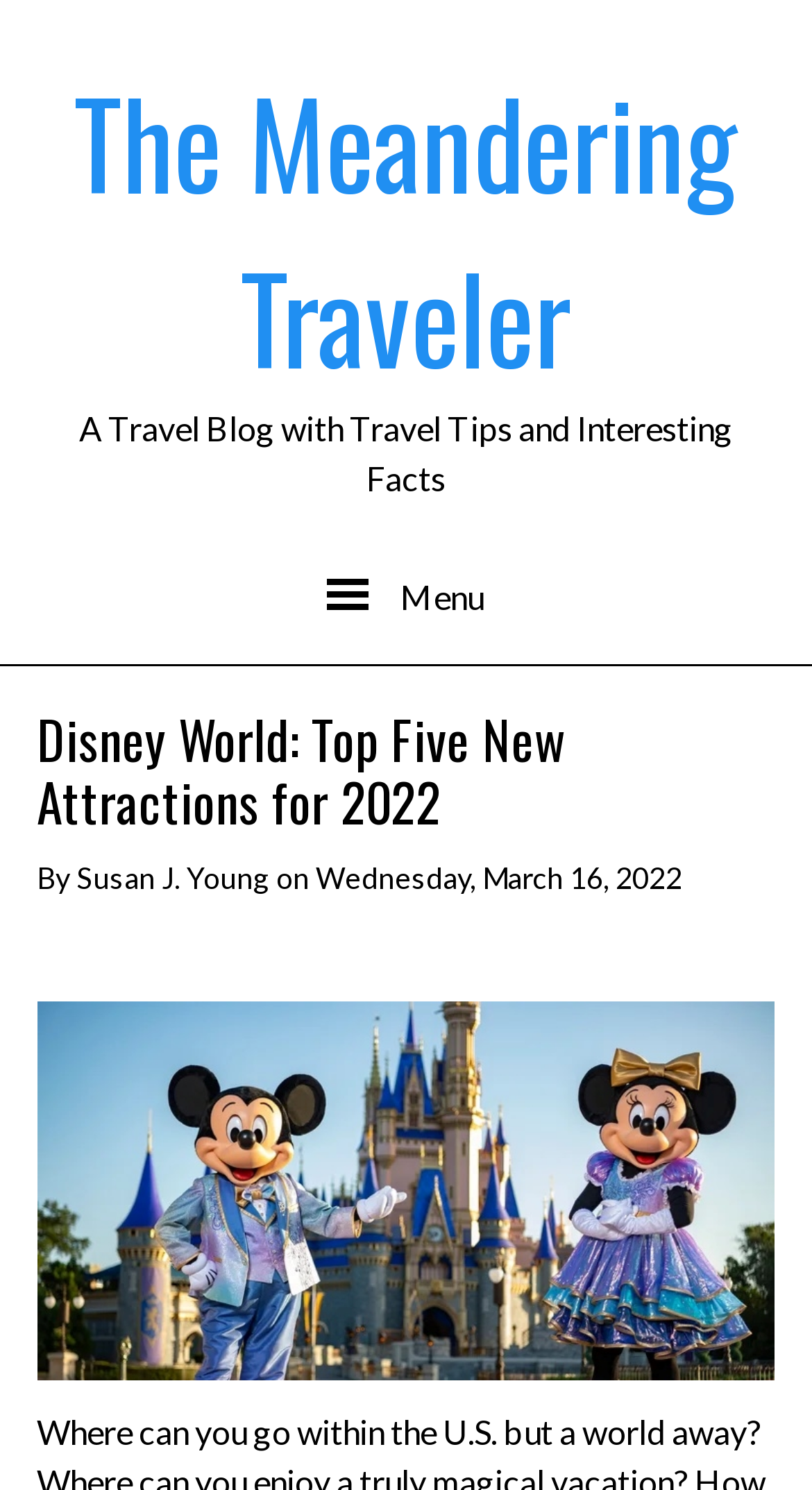Using the image as a reference, answer the following question in as much detail as possible:
What is the event being celebrated in the image?

I found the answer by looking at the image element with the description 'Walt Disney World Resort's 50th anniversary celebration. Photo by Disney.' which indicates that the image is related to the 50th anniversary celebration of Walt Disney World Resort.